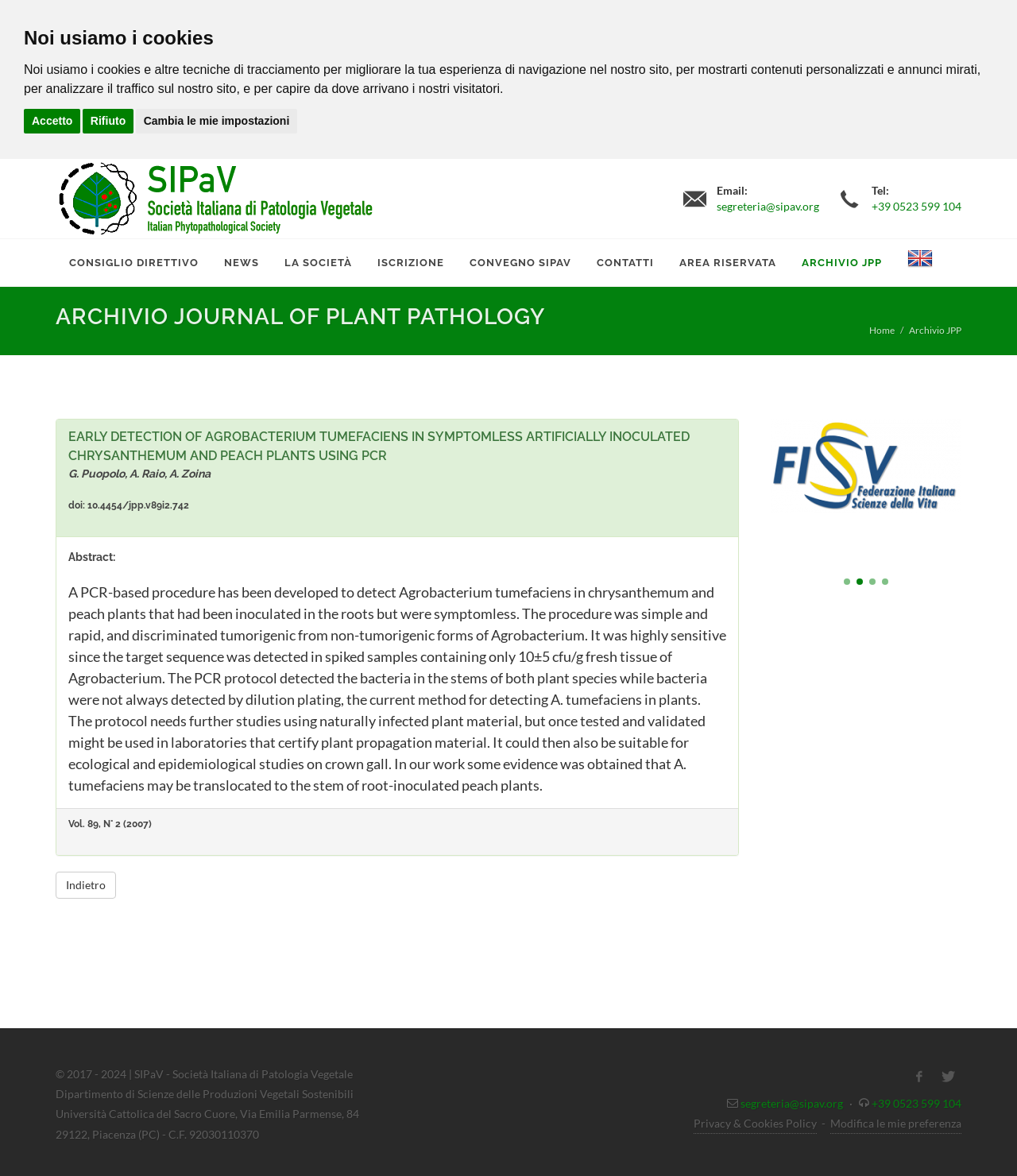What is the name of the journal?
Answer with a single word or phrase by referring to the visual content.

Journal of Plant Pathology